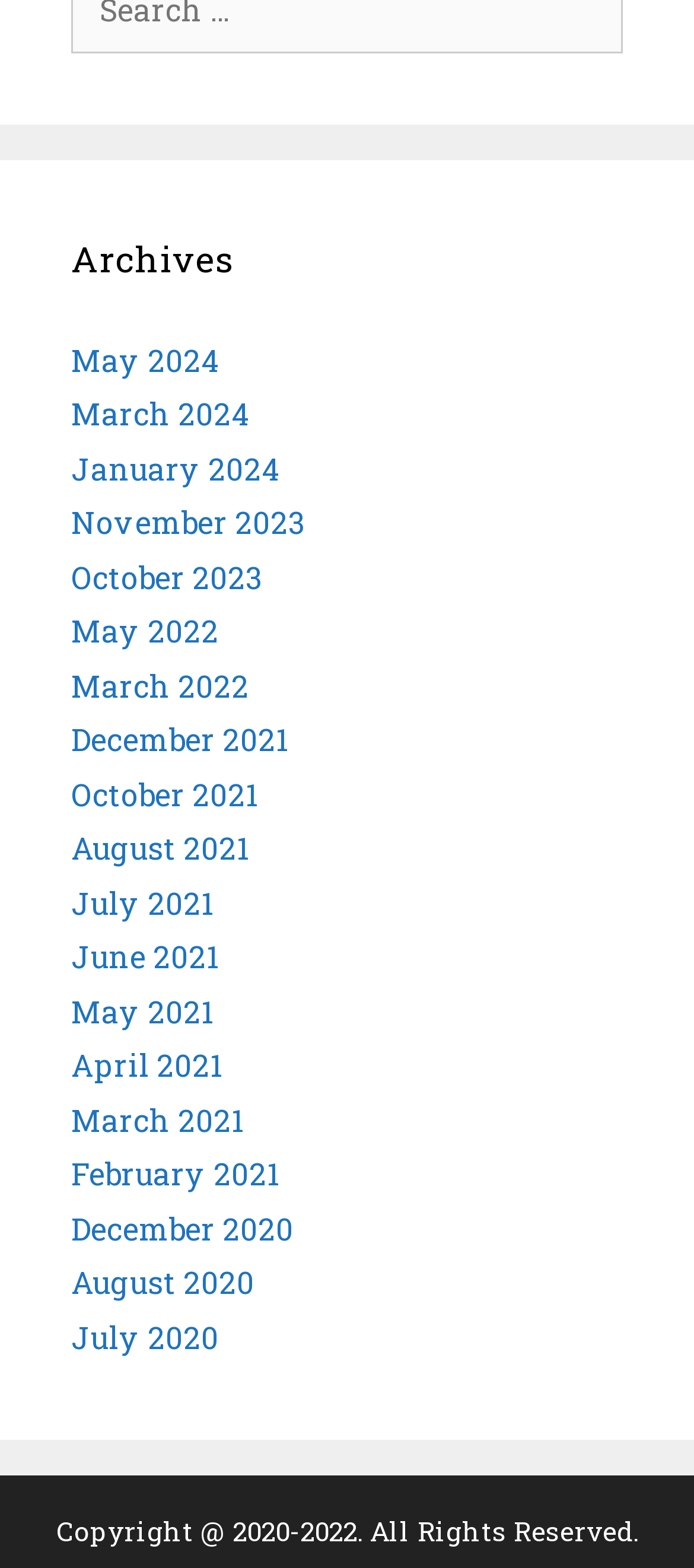Please provide a comprehensive answer to the question below using the information from the image: What is the latest year available in the archives?

By examining the list of links on the webpage, I found that the latest year available in the archives is 2024, which is represented by the links 'May 2024', 'March 2024', and 'January 2024'.